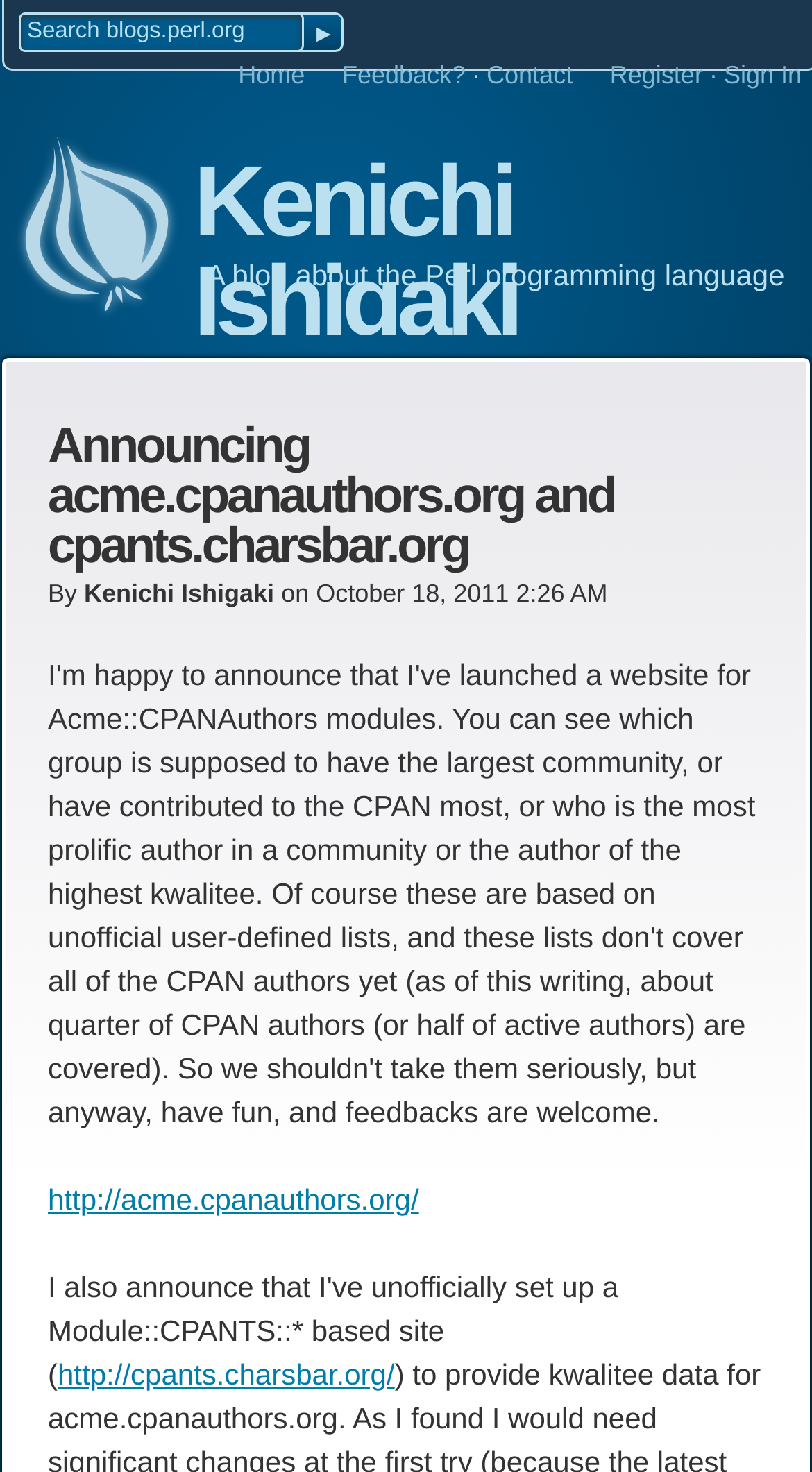Provide the bounding box coordinates of the HTML element this sentence describes: "Kenichi Ishigaki".

[0.103, 0.393, 0.338, 0.413]